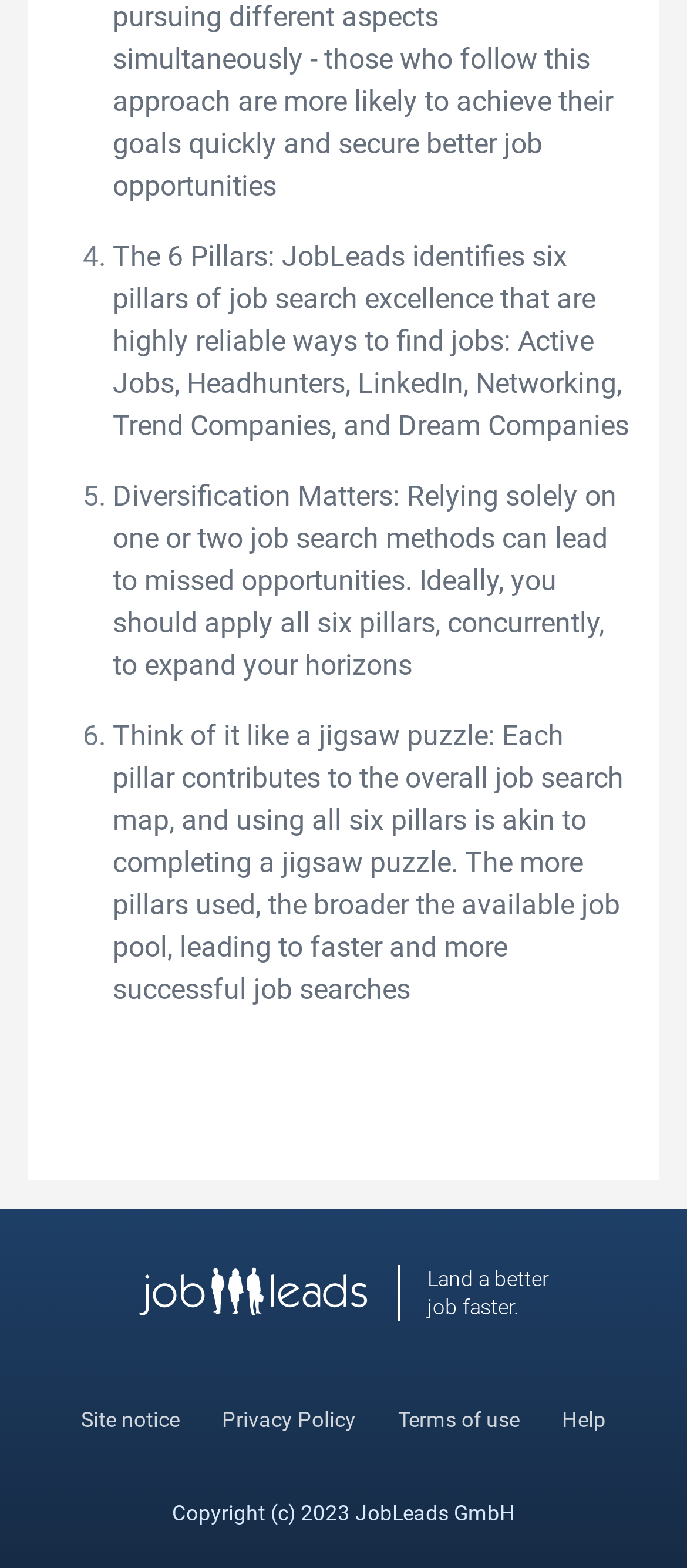Determine the bounding box coordinates in the format (top-left x, top-left y, bottom-right x, bottom-right y). Ensure all values are floating point numbers between 0 and 1. Identify the bounding box of the UI element described by: parent_node: Land a better

[0.201, 0.807, 0.537, 0.839]